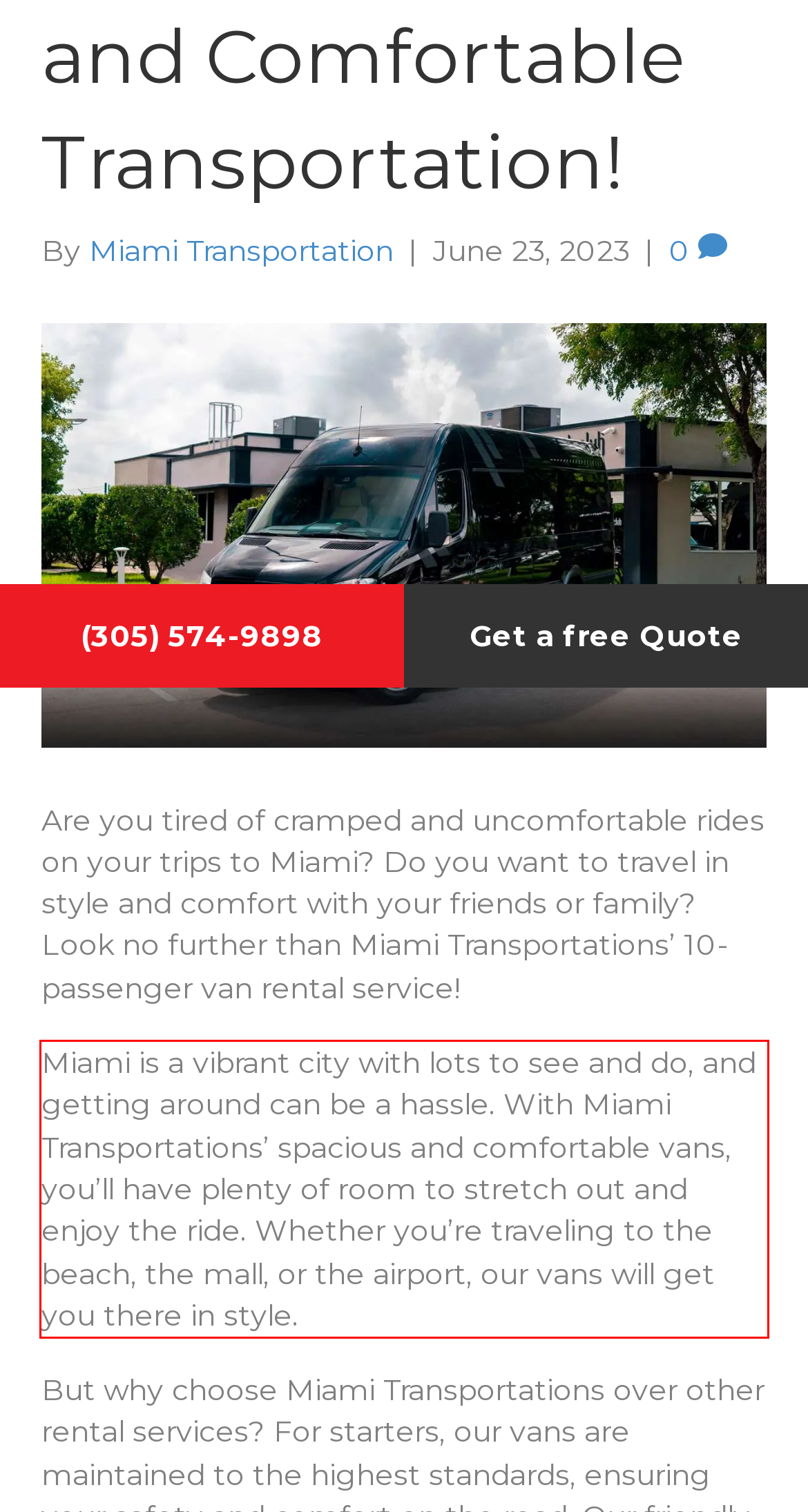There is a UI element on the webpage screenshot marked by a red bounding box. Extract and generate the text content from within this red box.

Miami is a vibrant city with lots to see and do, and getting around can be a hassle. With Miami Transportations’ spacious and comfortable vans, you’ll have plenty of room to stretch out and enjoy the ride. Whether you’re traveling to the beach, the mall, or the airport, our vans will get you there in style.